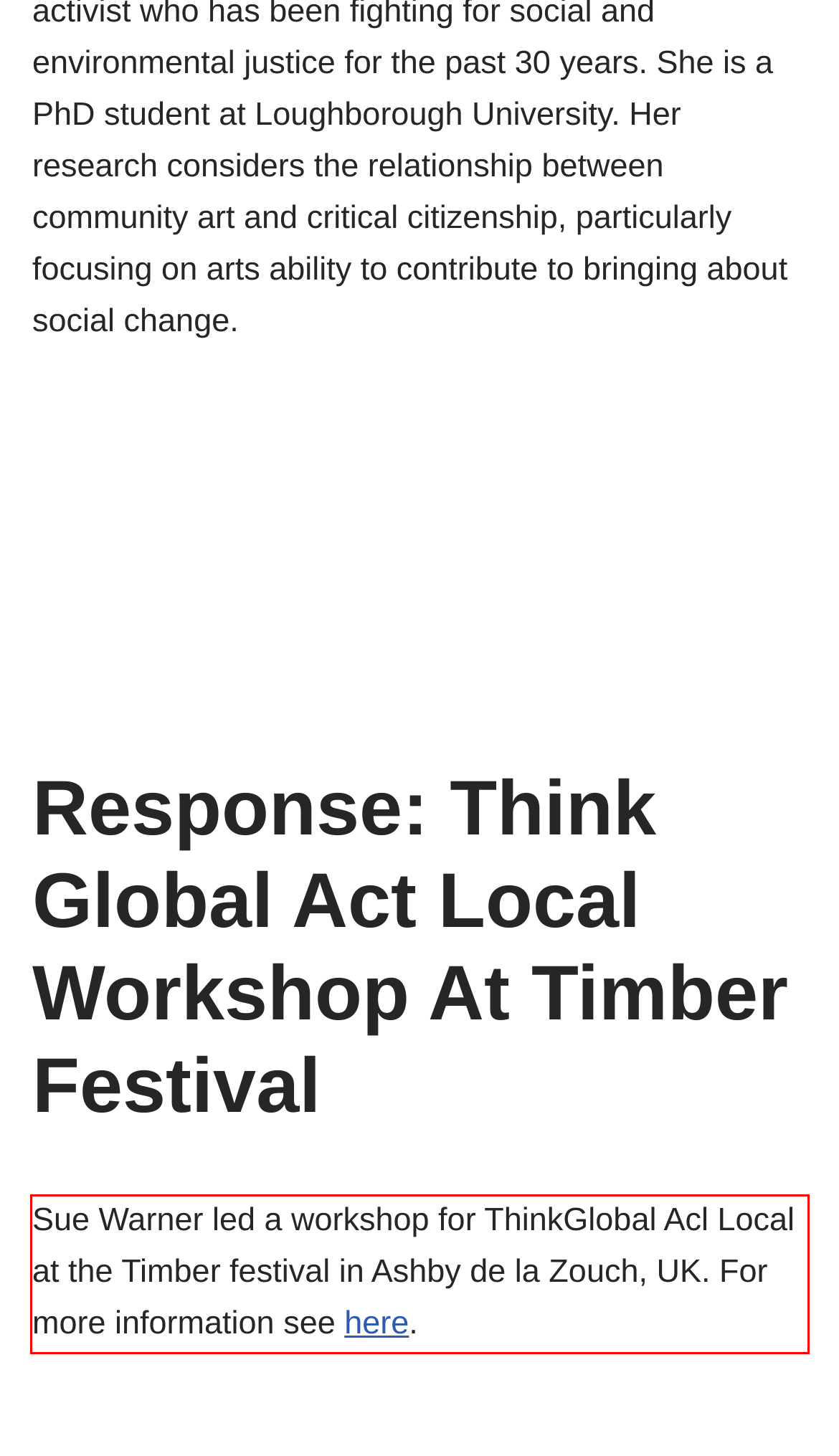Identify and transcribe the text content enclosed by the red bounding box in the given screenshot.

Sue Warner led a workshop for ThinkGlobal Acl Local at the Timber festival in Ashby de la Zouch, UK. For more information see here.